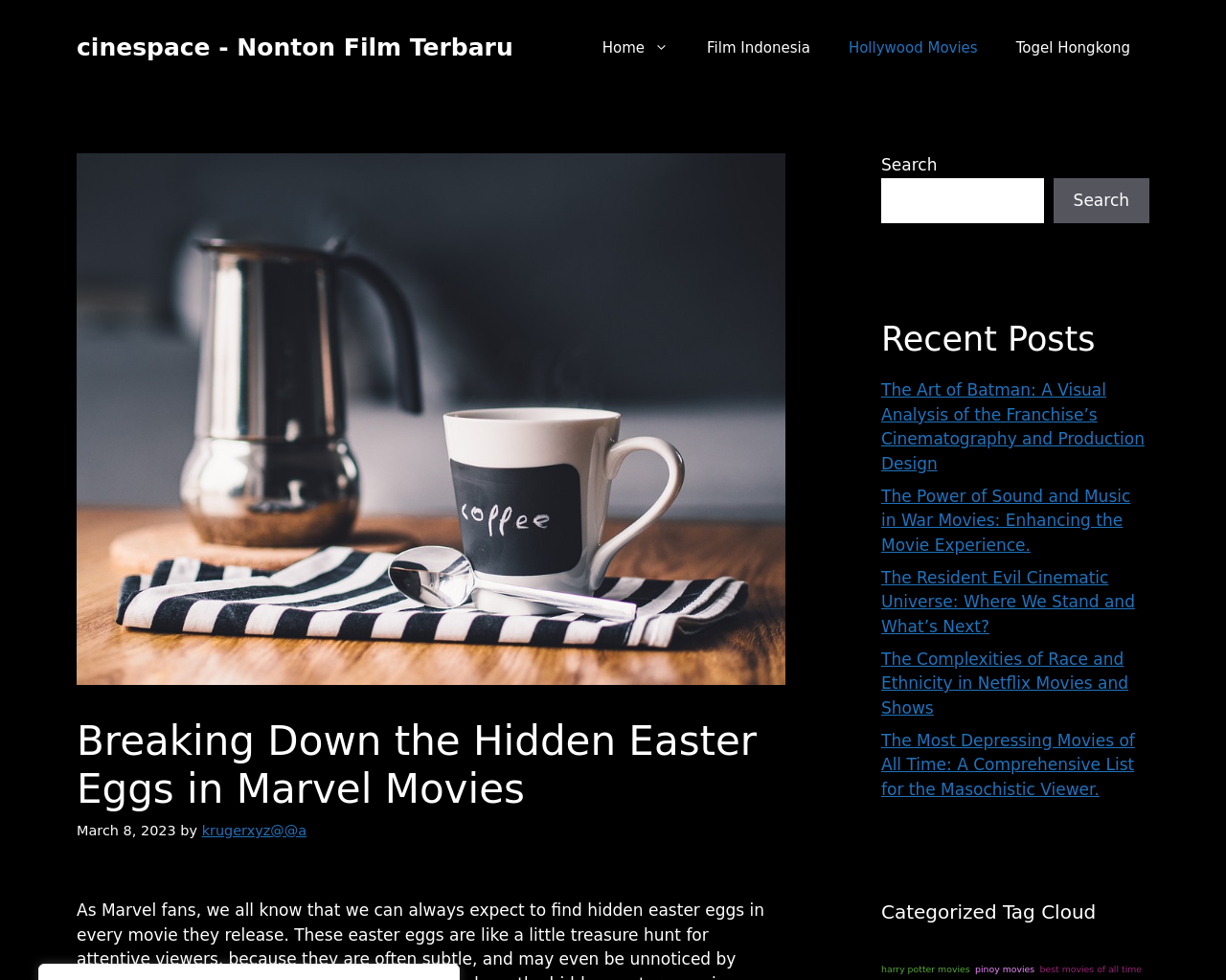Use the information in the screenshot to answer the question comprehensively: What is the date of the article 'Breaking Down the Hidden Easter Eggs in Marvel Movies'?

The date of the article can be found in the time element below the heading, which contains the text 'March 8, 2023'.